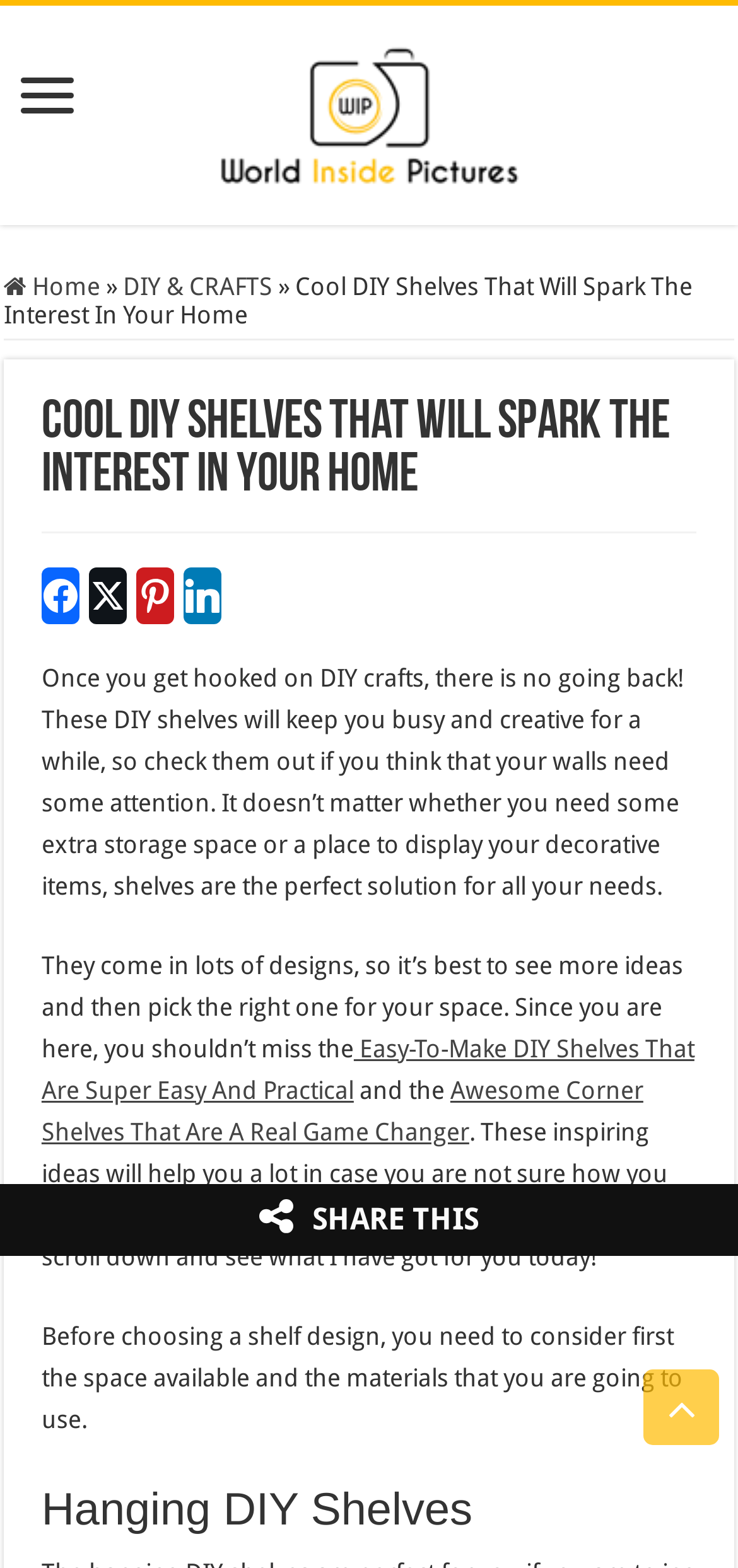Locate the bounding box coordinates for the element described below: "Share this". The coordinates must be four float values between 0 and 1, formatted as [left, top, right, bottom].

[0.0, 0.755, 1.0, 0.801]